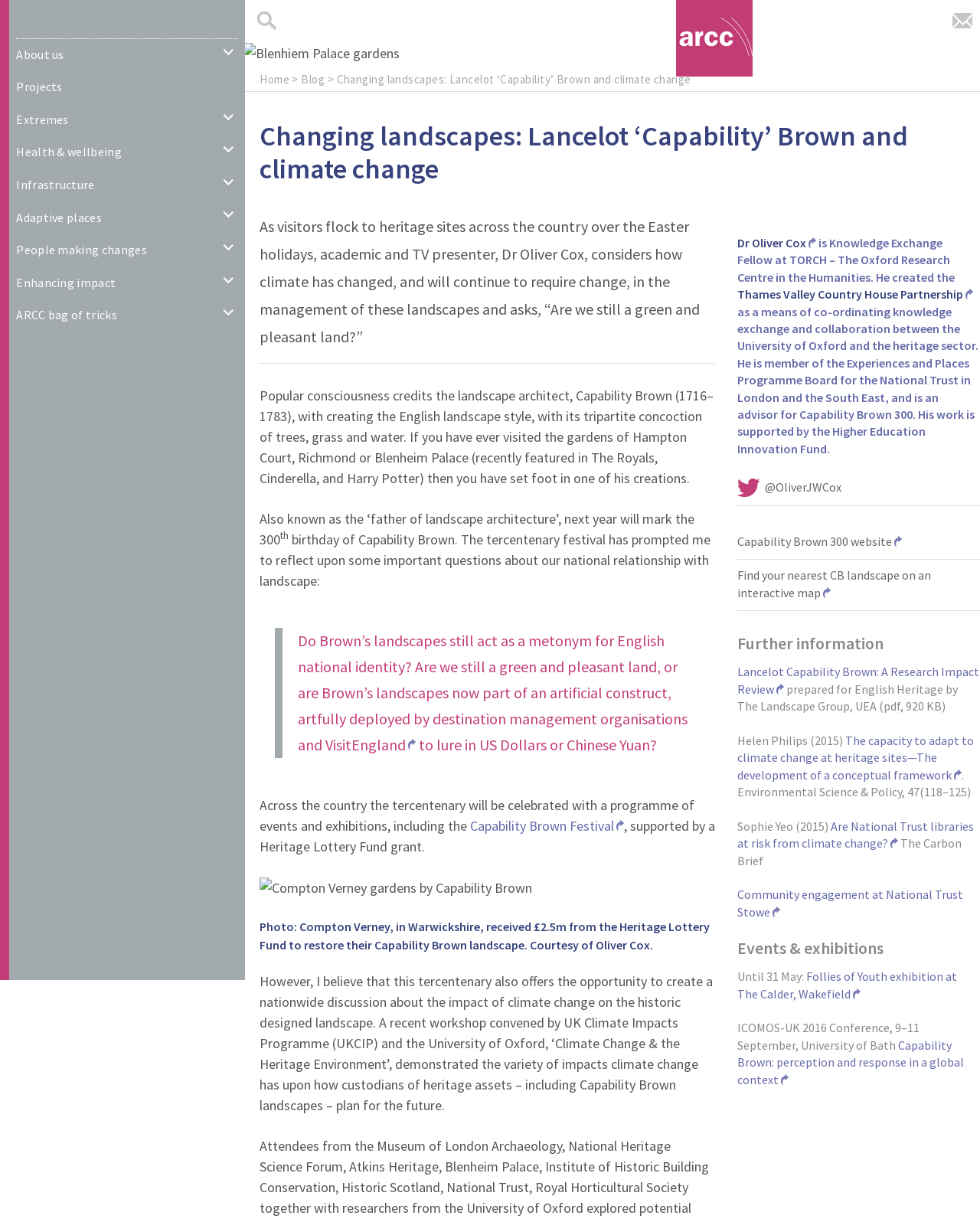Bounding box coordinates should be provided in the format (top-left x, top-left y, bottom-right x, bottom-right y) with all values between 0 and 1. Identify the bounding box for this UI element: Thames Valley Country House Partnership

[0.753, 0.234, 0.993, 0.247]